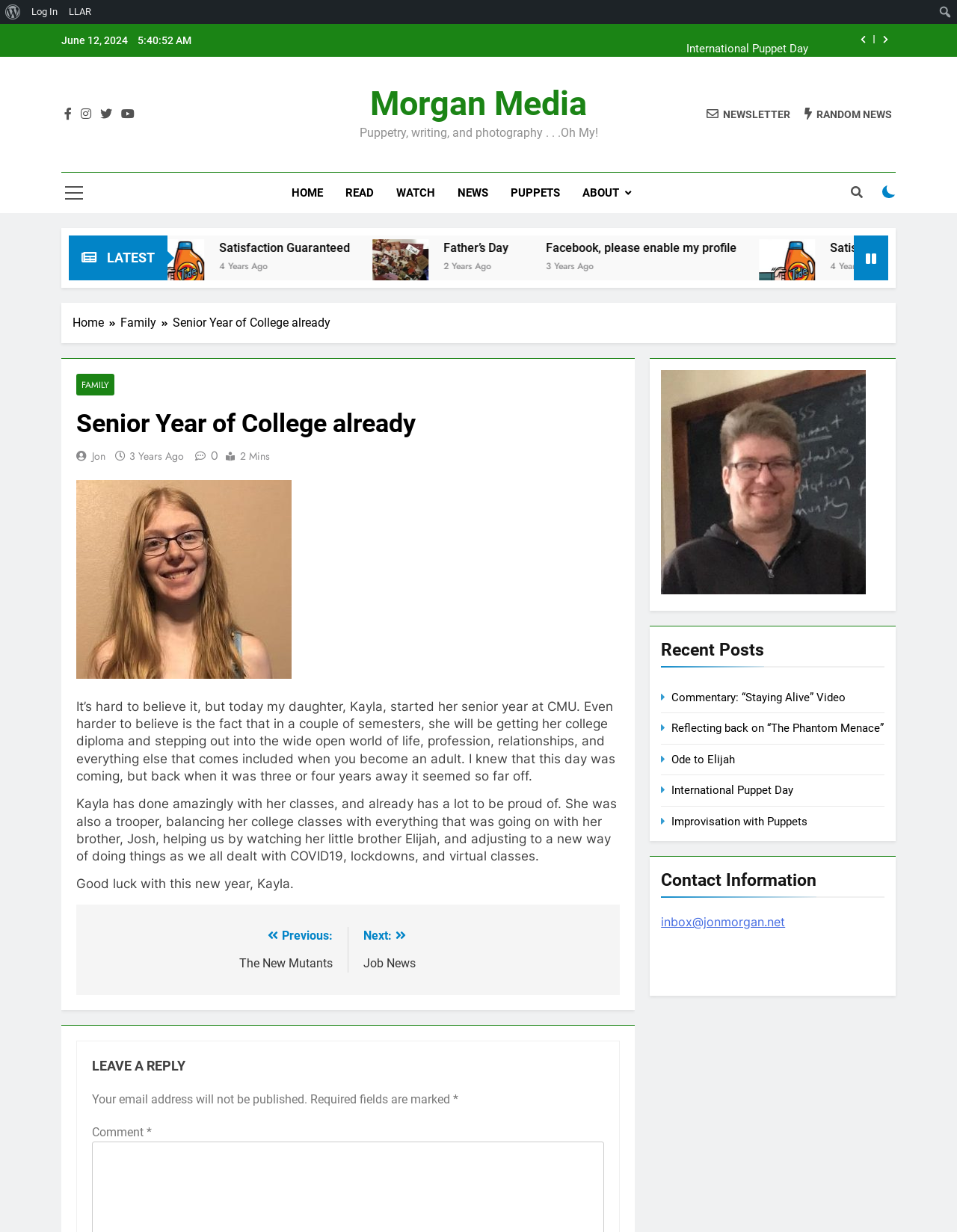Please identify the coordinates of the bounding box that should be clicked to fulfill this instruction: "Search".

[0.976, 0.0, 1.0, 0.019]